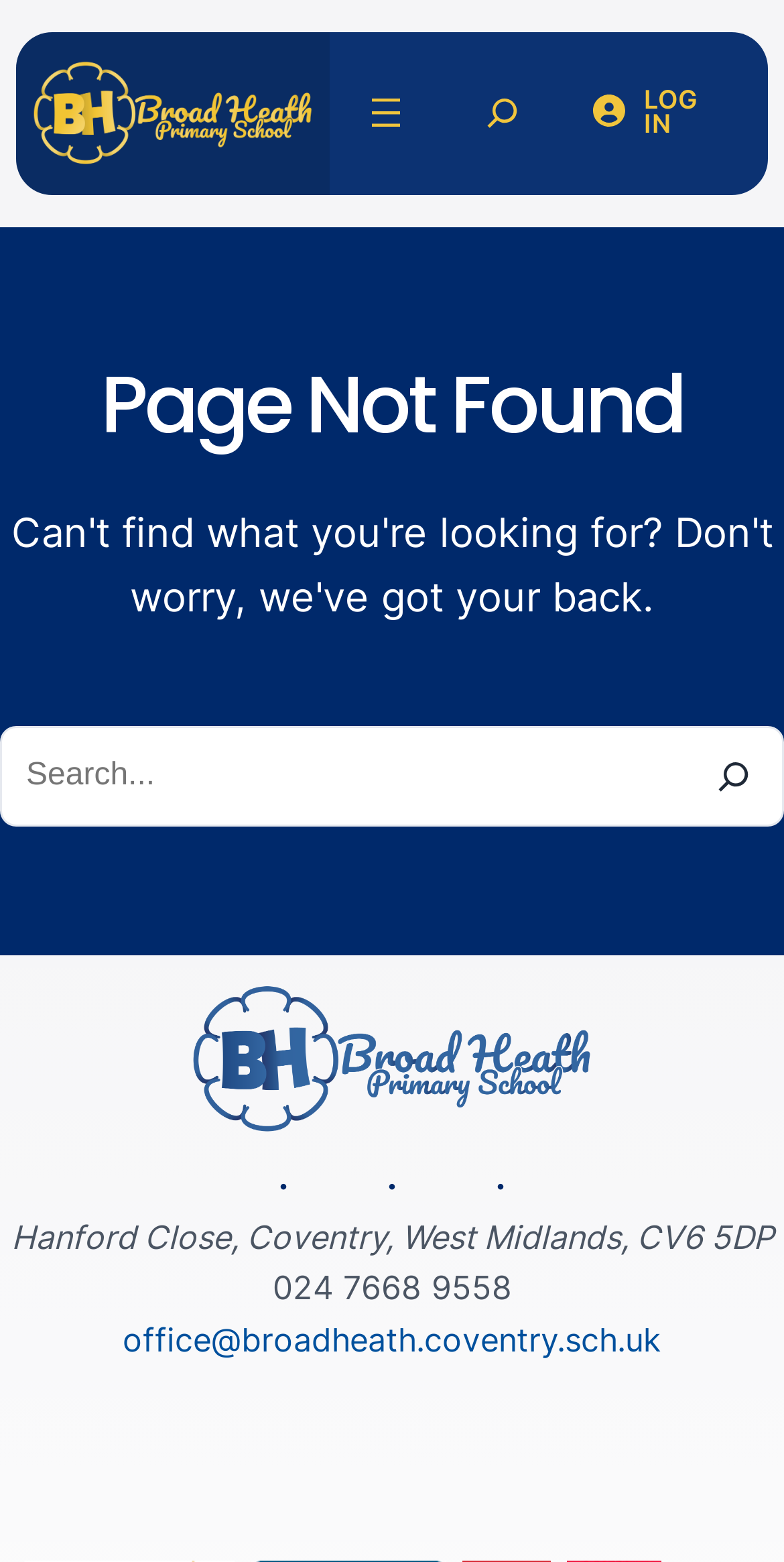What is the name of the school?
Can you provide an in-depth and detailed response to the question?

The name of the school can be found in the top-left corner of the webpage, where it is written as 'Broad Heath Primary School' in a link and an image.